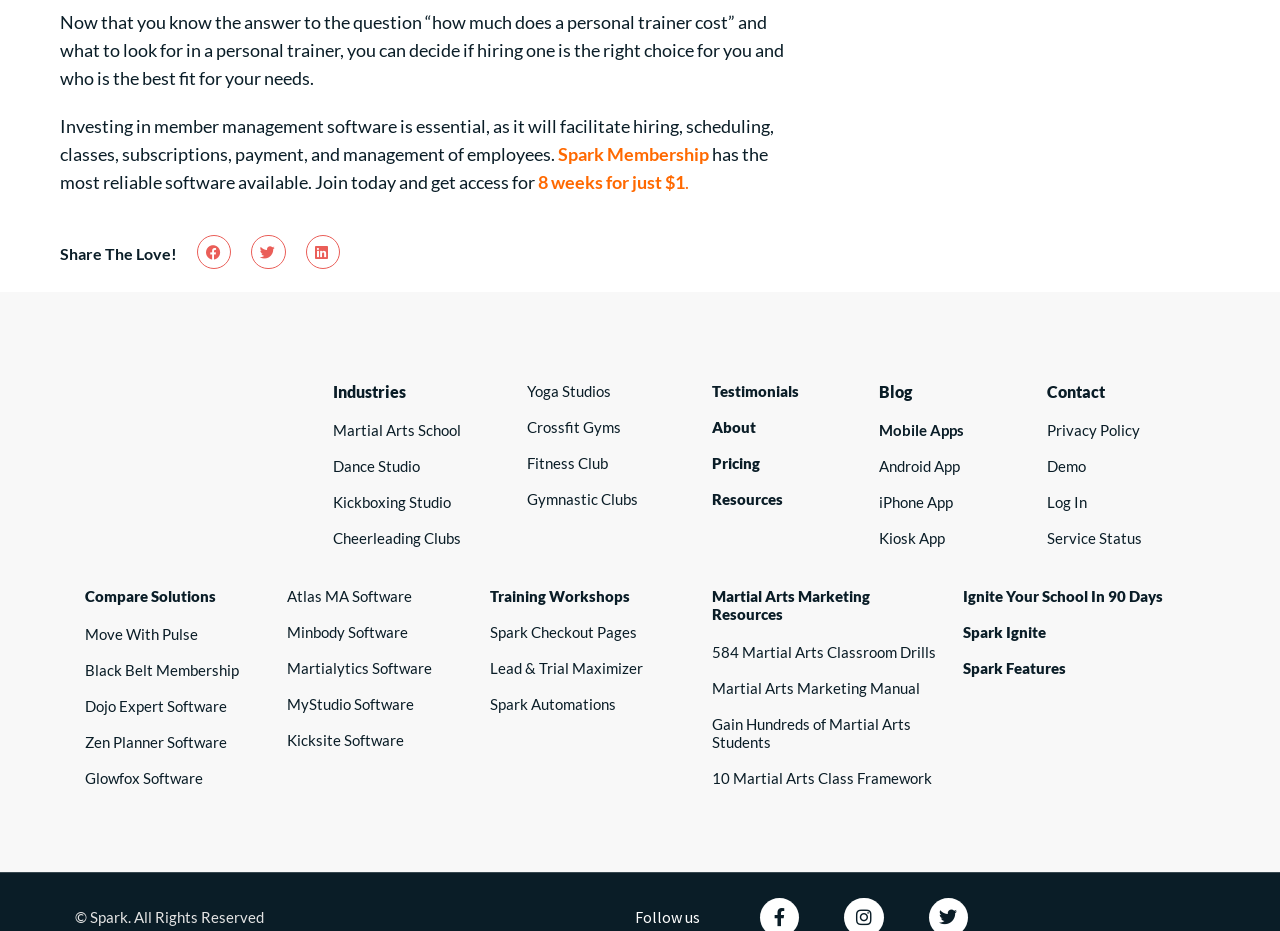Use the details in the image to answer the question thoroughly: 
What is the name of the blog section?

I found the answer by looking at the heading element with the text 'Blog' which is located at the bottom of the webpage, indicating that it is a section for blog posts.